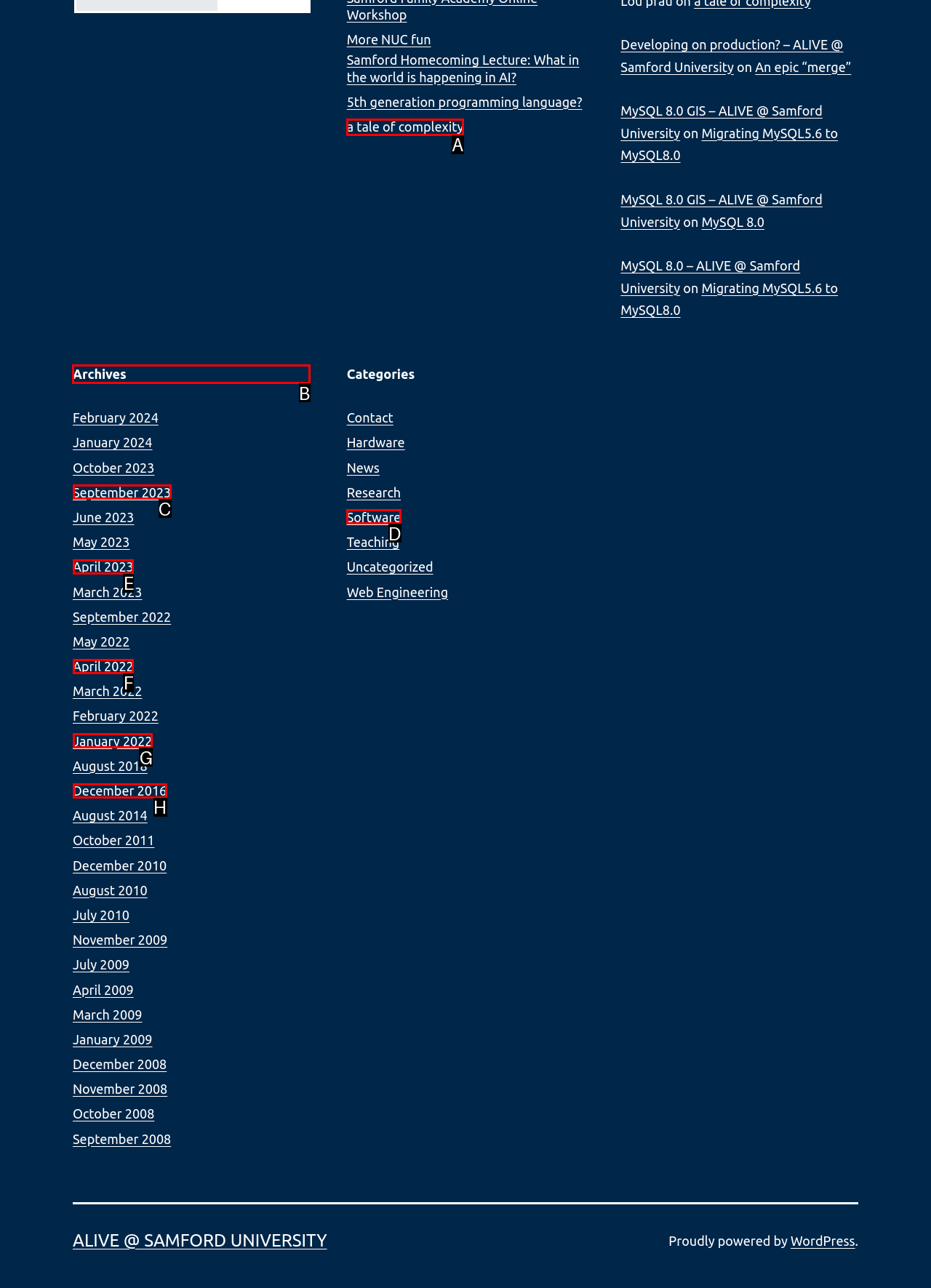Point out the option that needs to be clicked to fulfill the following instruction: view 'Archives'
Answer with the letter of the appropriate choice from the listed options.

B